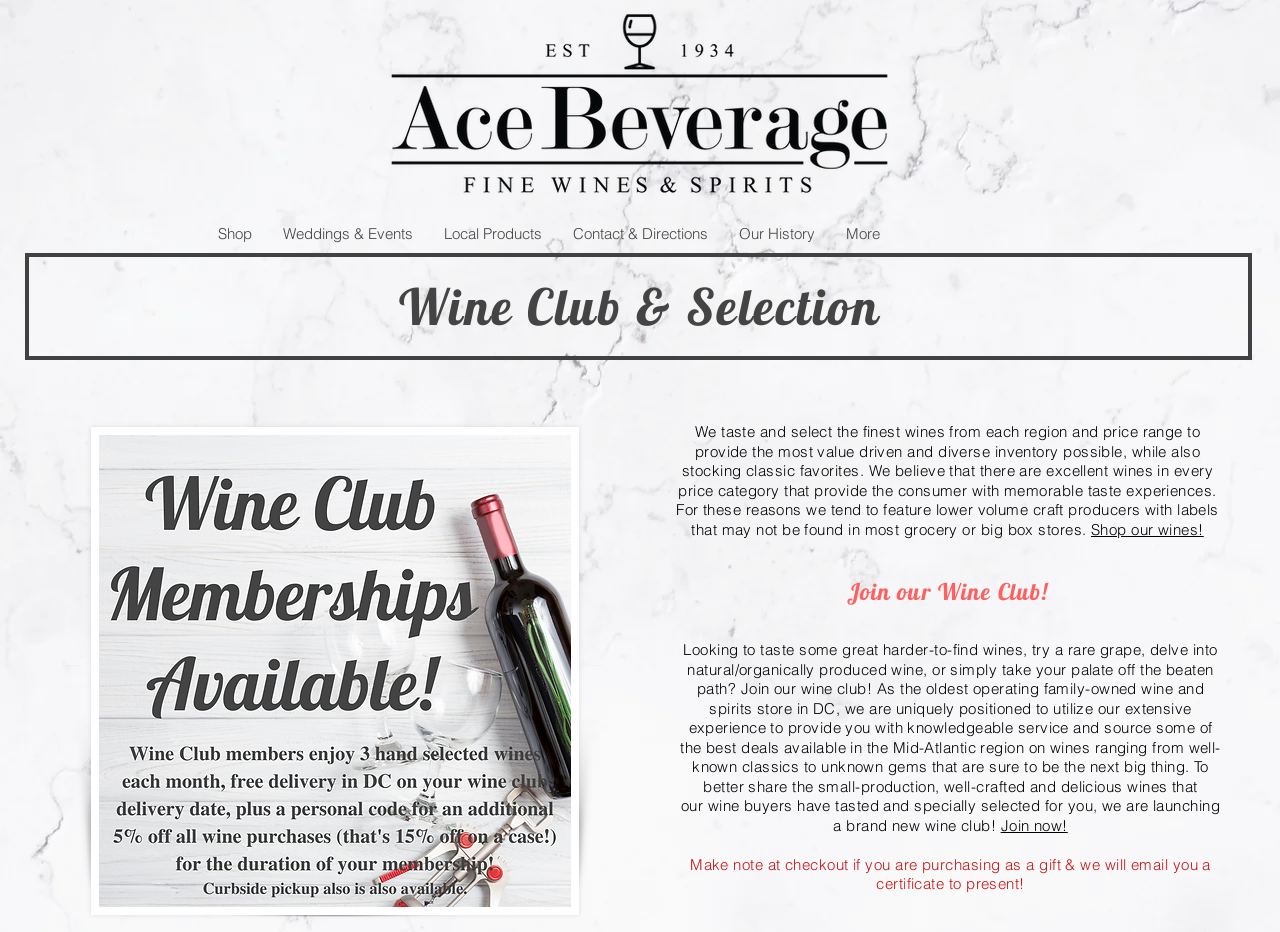Answer in one word or a short phrase: 
What should you do if you are purchasing a wine as a gift?

Make a note at checkout